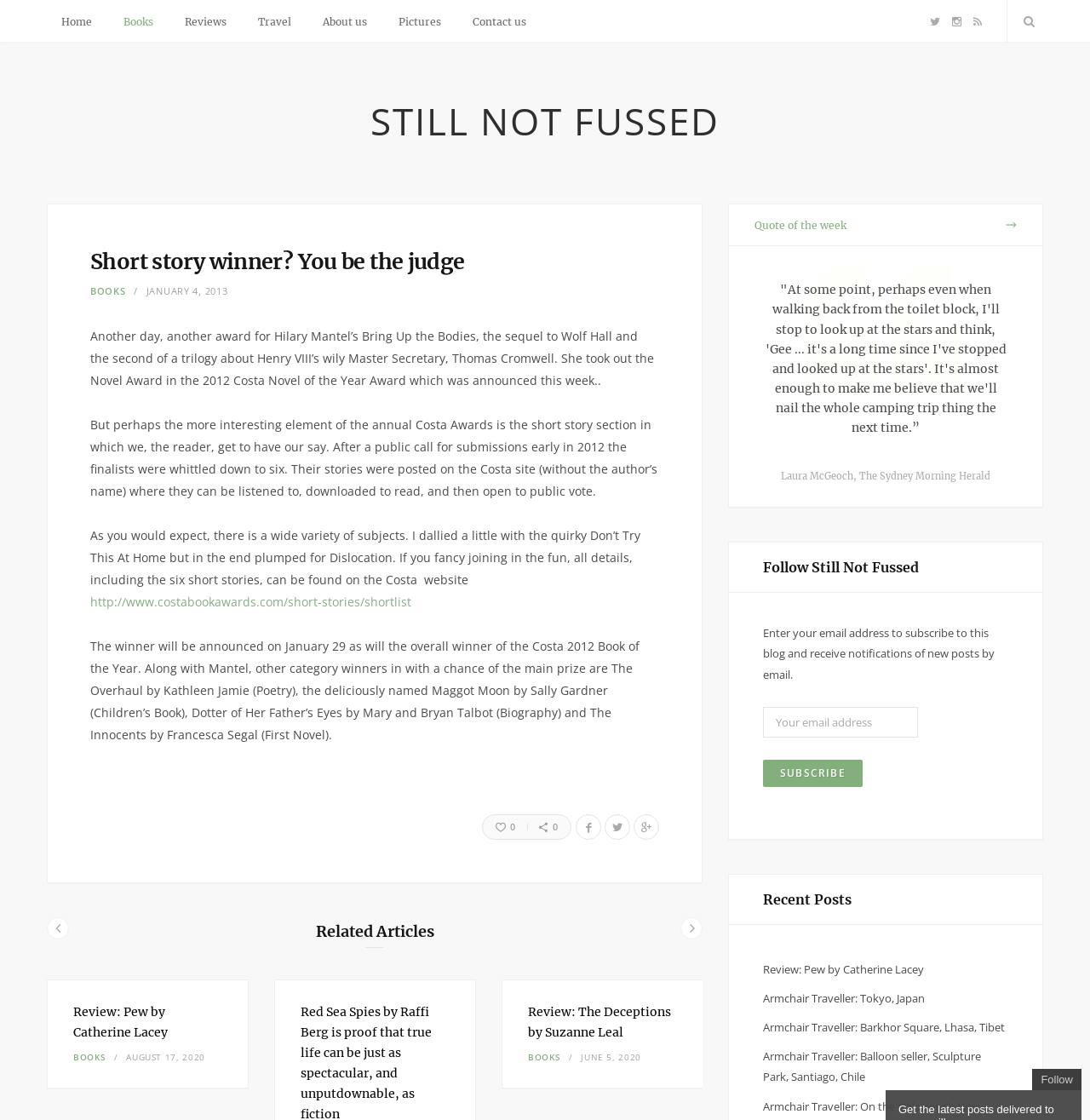Determine the bounding box coordinates of the section I need to click to execute the following instruction: "Subscribe to the blog via email". Provide the coordinates as four float numbers between 0 and 1, i.e., [left, top, right, bottom].

[0.7, 0.631, 0.842, 0.658]